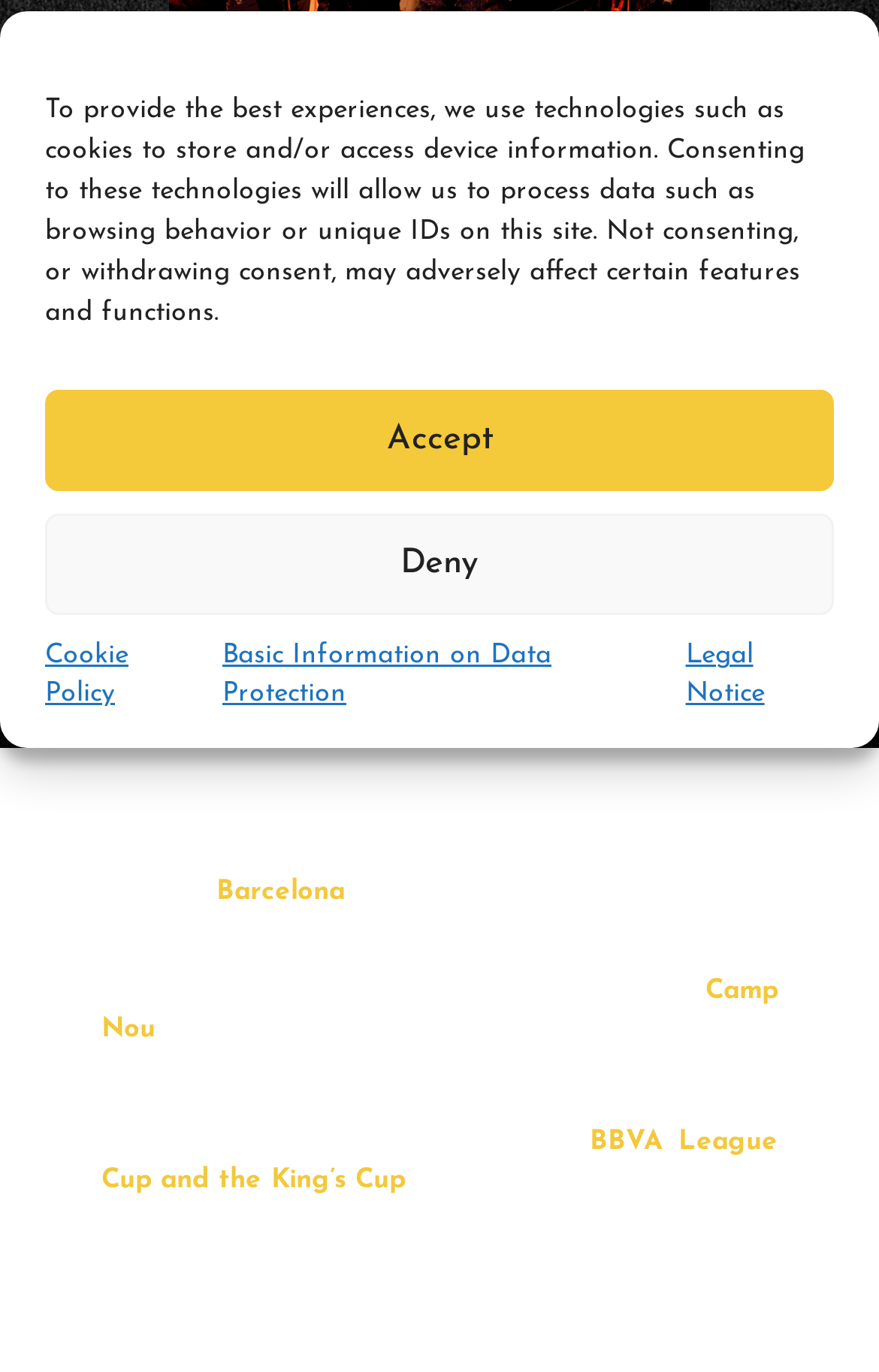Extract the bounding box for the UI element that matches this description: "Cookie Policy".

[0.051, 0.465, 0.227, 0.521]